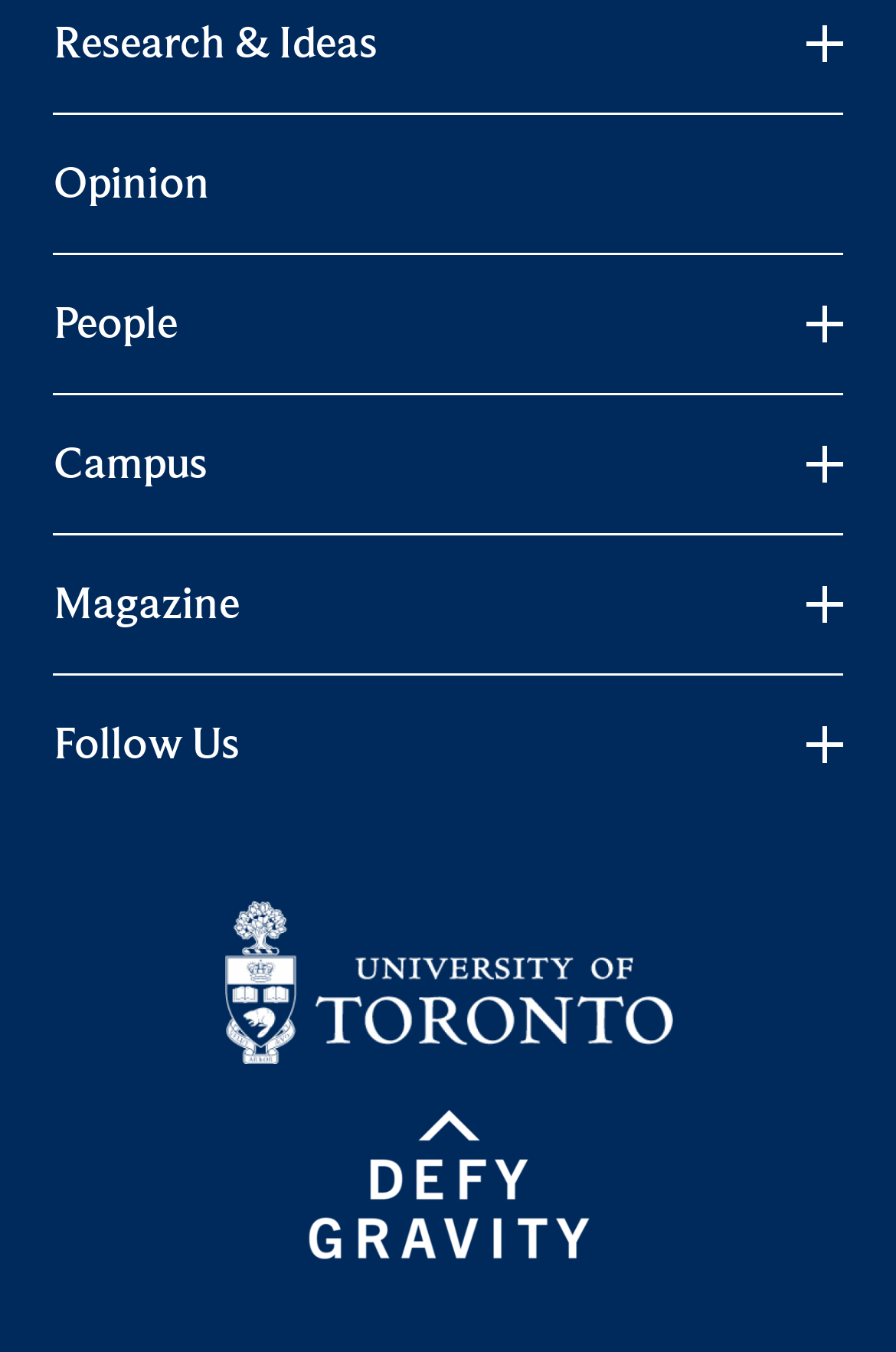Answer this question in one word or a short phrase: How many logos are on the page?

2